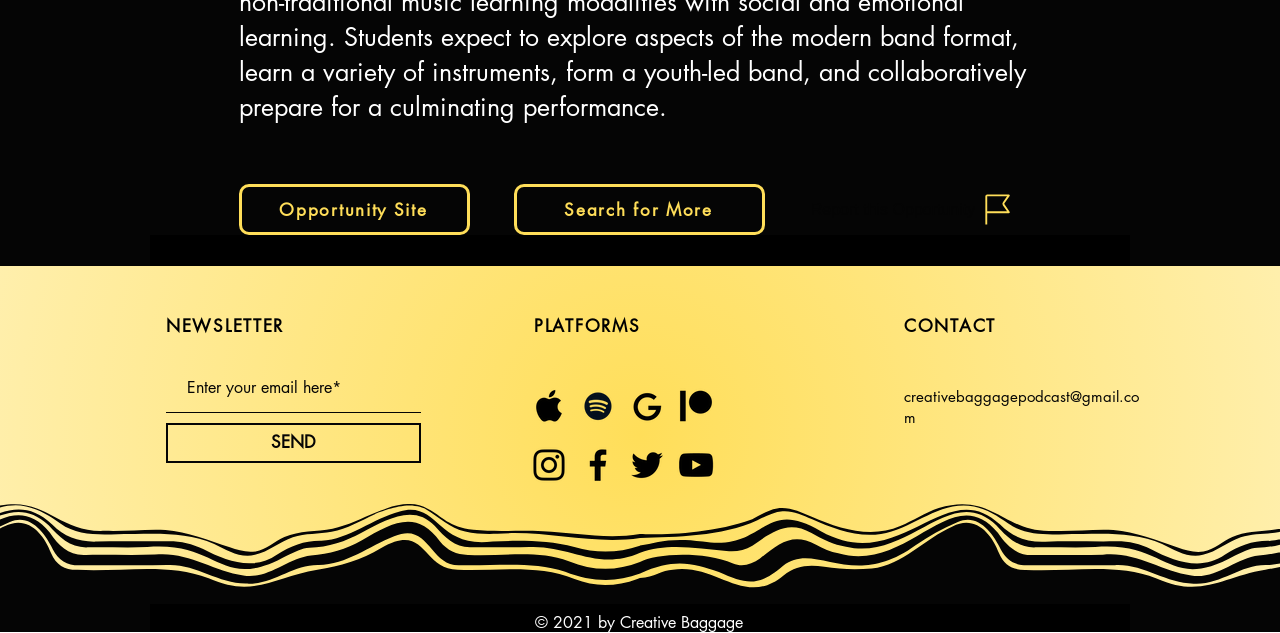Please identify the bounding box coordinates of the clickable area that will allow you to execute the instruction: "Visit Instagram".

[0.412, 0.701, 0.445, 0.767]